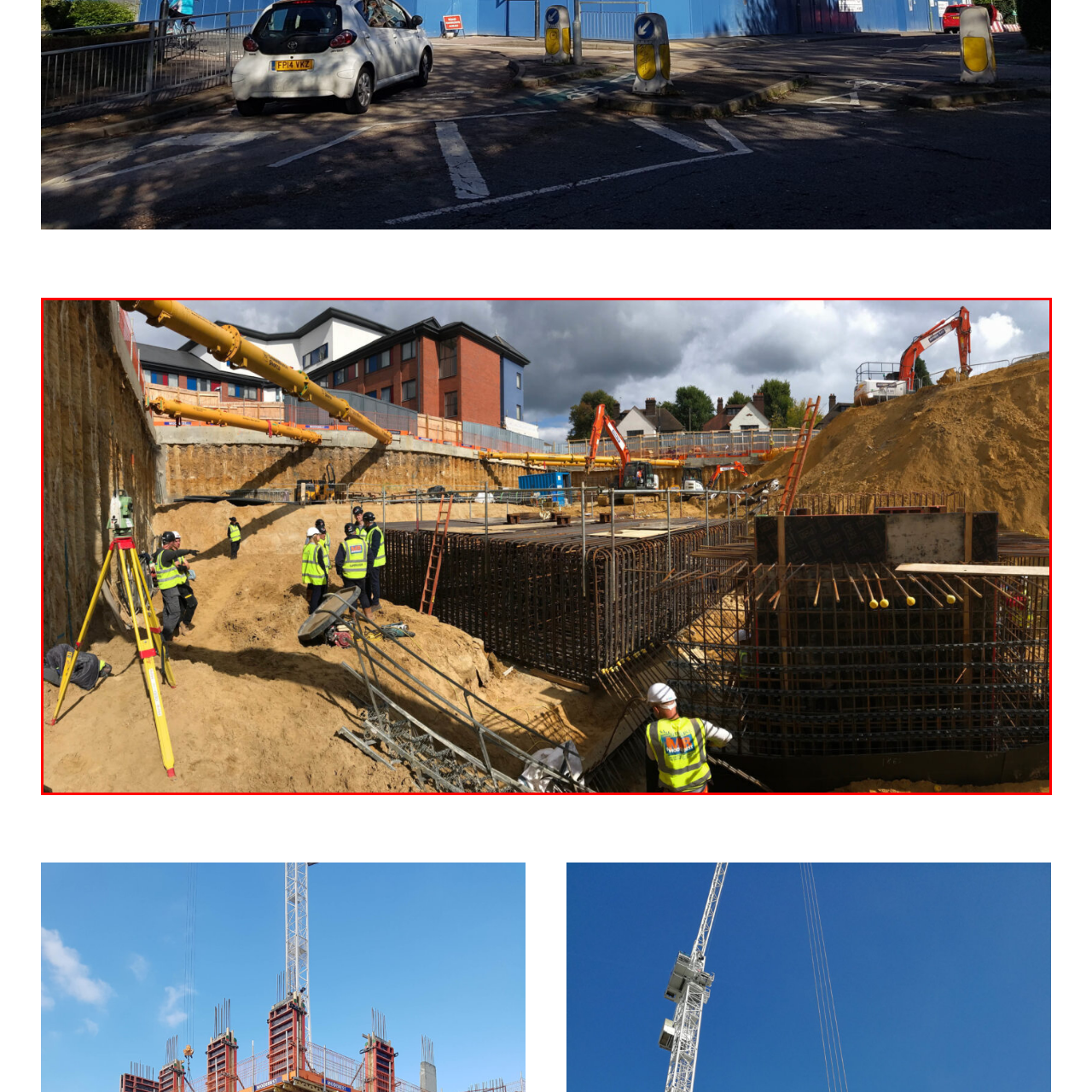Pay attention to the image encircled in red and give a thorough answer to the subsequent question, informed by the visual details in the image:
What is surrounding the construction site?

The caption states that the site is surrounded by safety barriers, which are visible in the image and serve to protect the workers and others from potential hazards.